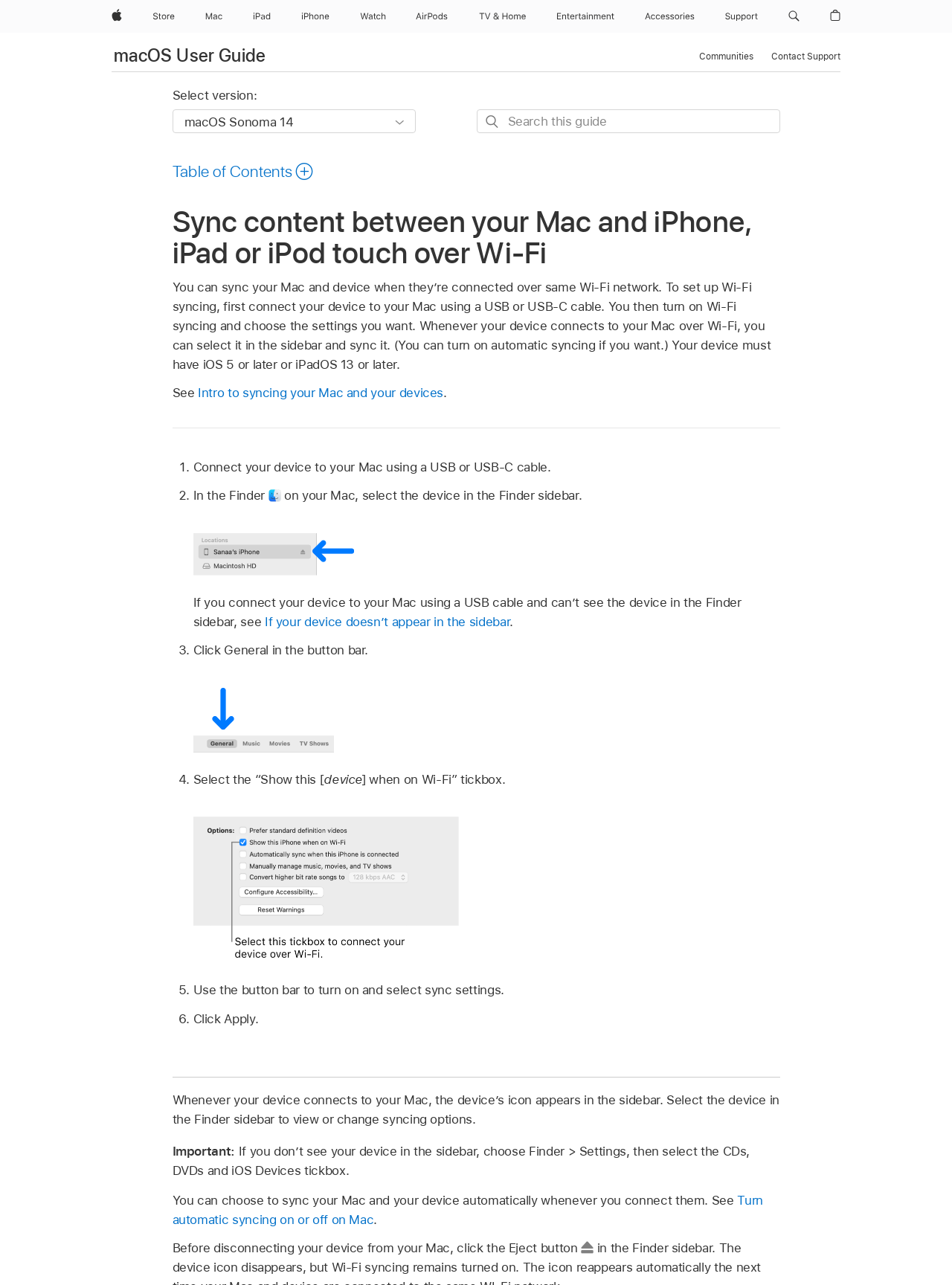Please specify the bounding box coordinates of the area that should be clicked to accomplish the following instruction: "Select version". The coordinates should consist of four float numbers between 0 and 1, i.e., [left, top, right, bottom].

[0.181, 0.085, 0.436, 0.104]